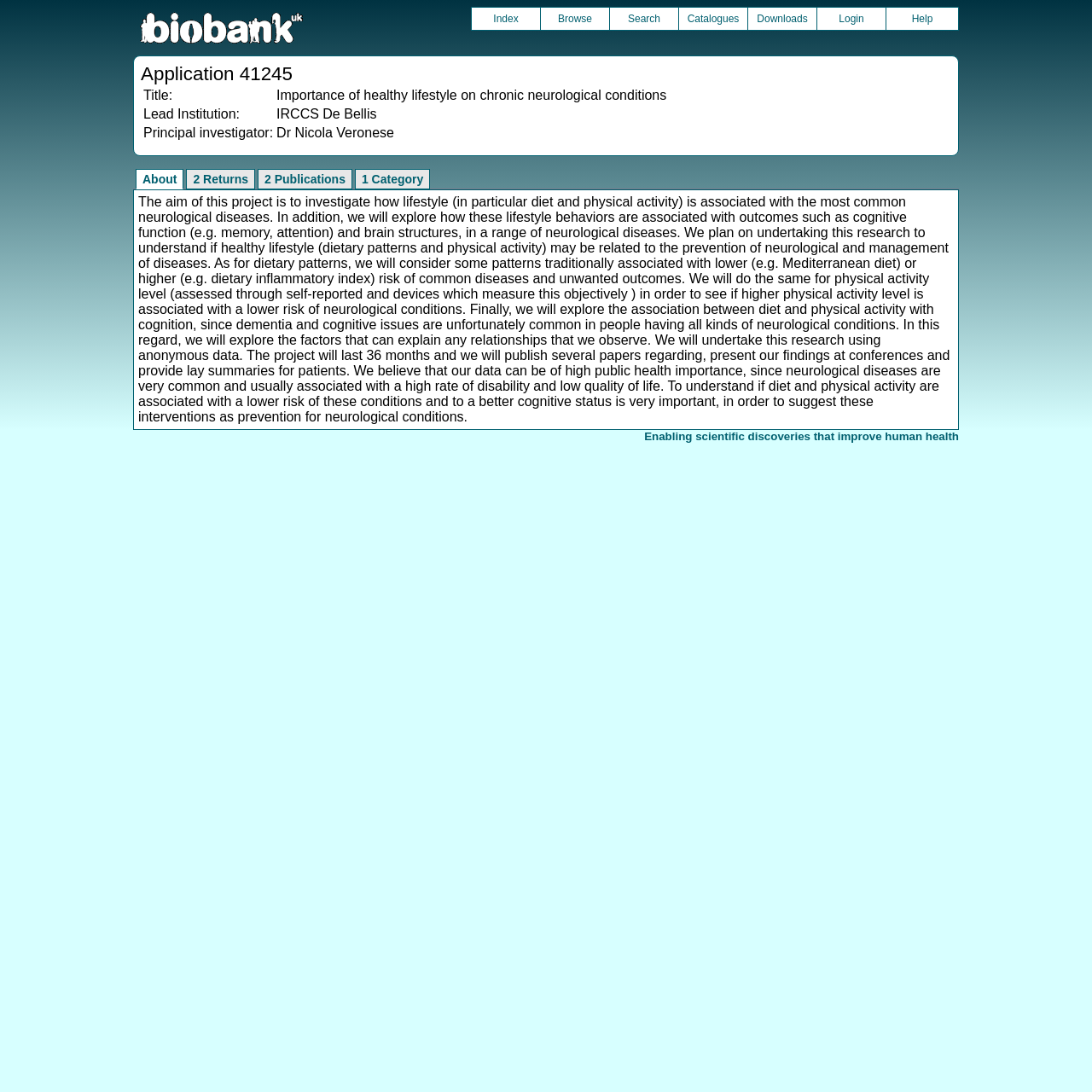Please find and report the bounding box coordinates of the element to click in order to perform the following action: "View categories". The coordinates should be expressed as four float numbers between 0 and 1, in the format [left, top, right, bottom].

None